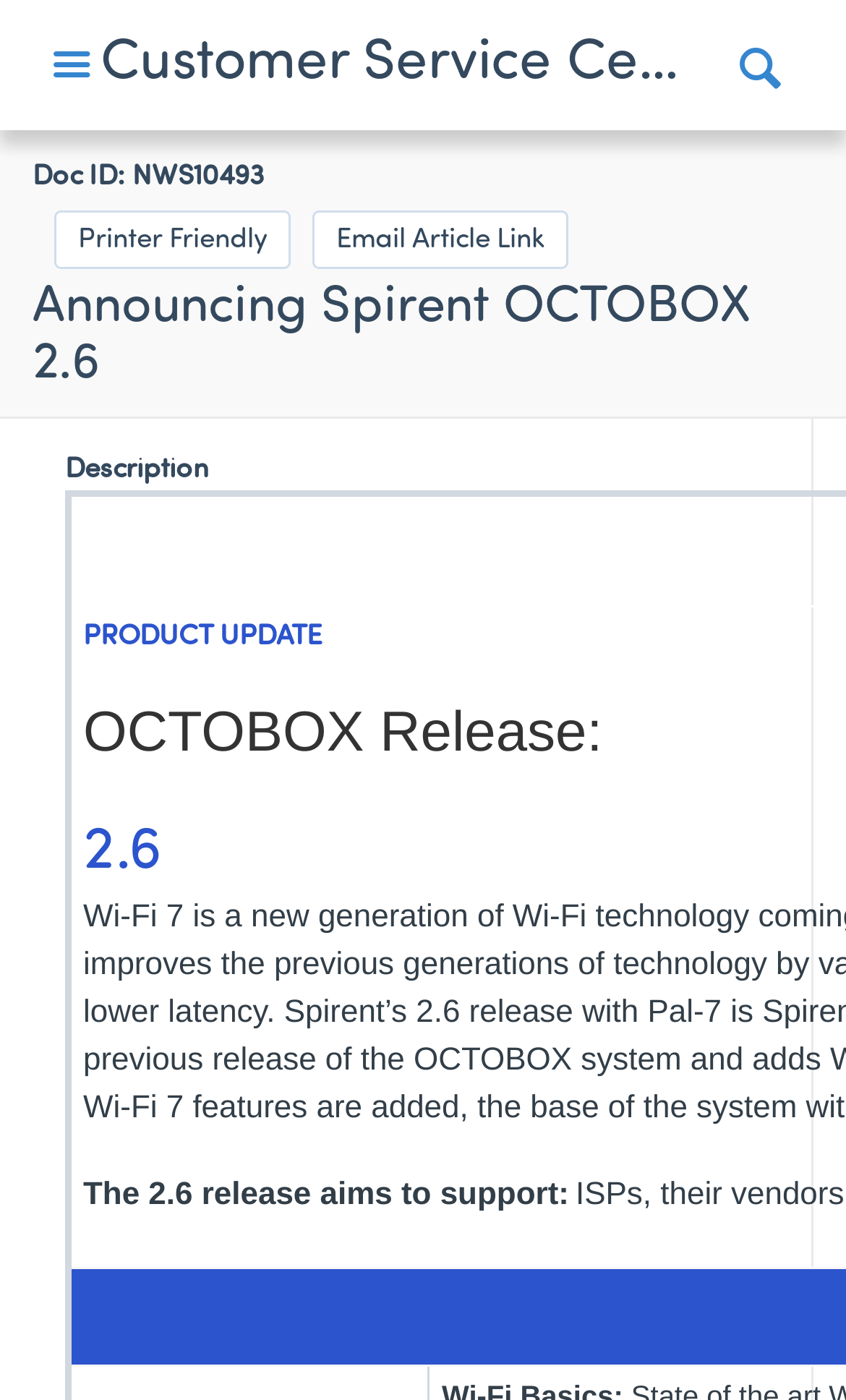Please give a succinct answer to the question in one word or phrase:
What is the purpose of the 2.6 release?

To support